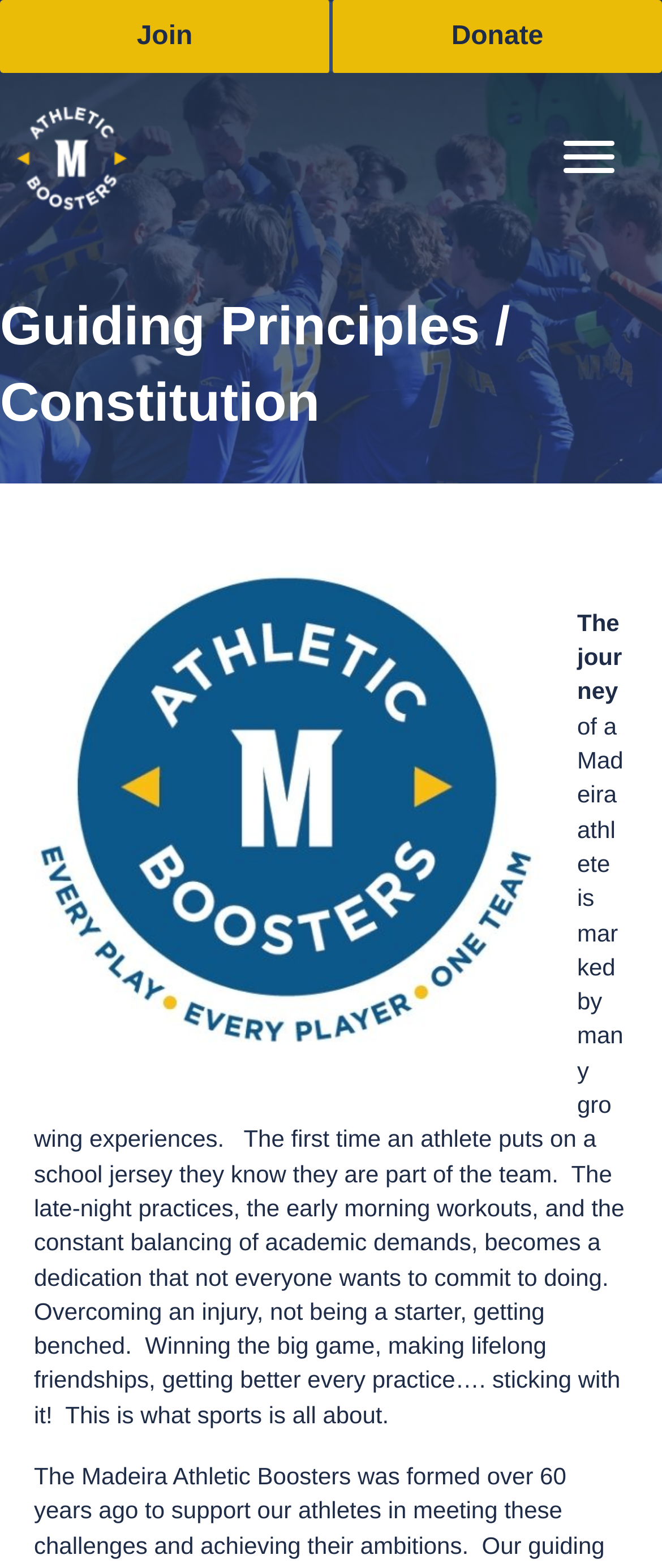Respond to the following query with just one word or a short phrase: 
What is the text on the top-left link?

Join